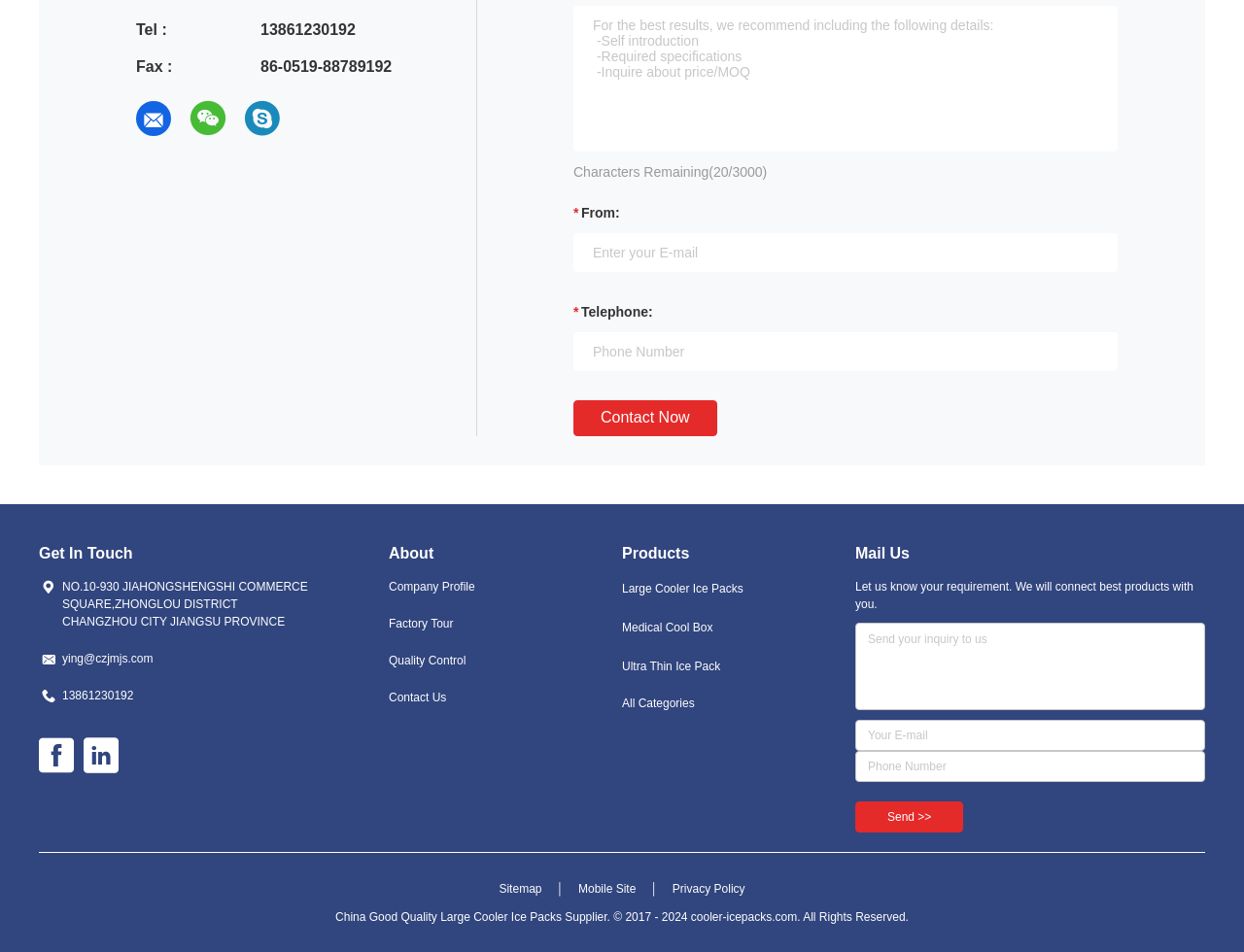Use one word or a short phrase to answer the question provided: 
What is the recommended detail to include in the inquiry?

Self introduction, specifications, and price/MOQ